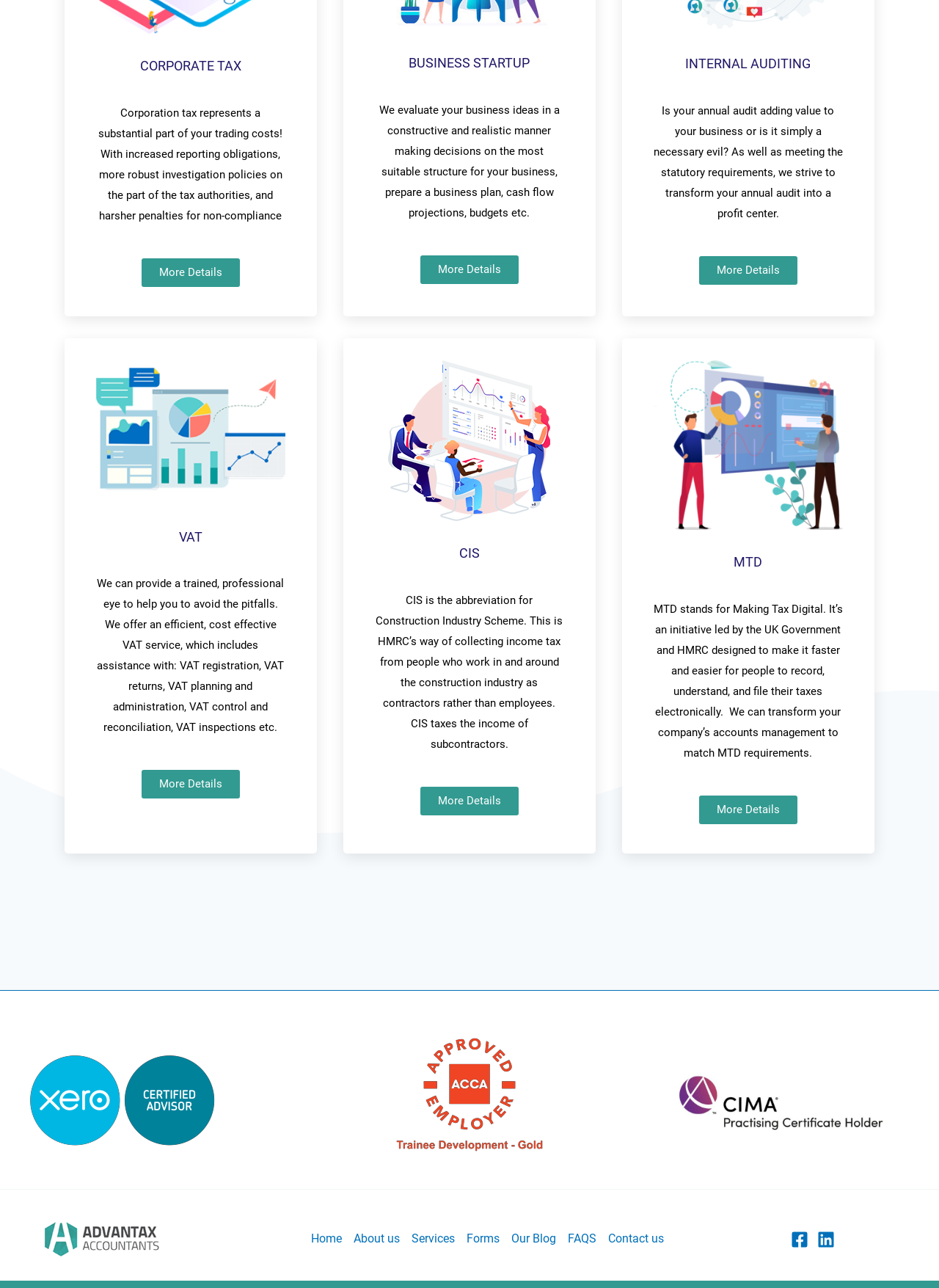What is CIS?
Answer the question in as much detail as possible.

The webpage explains that CIS stands for Construction Industry Scheme, which is a way for HMRC to collect income tax from people who work in and around the construction industry as contractors rather than employees.